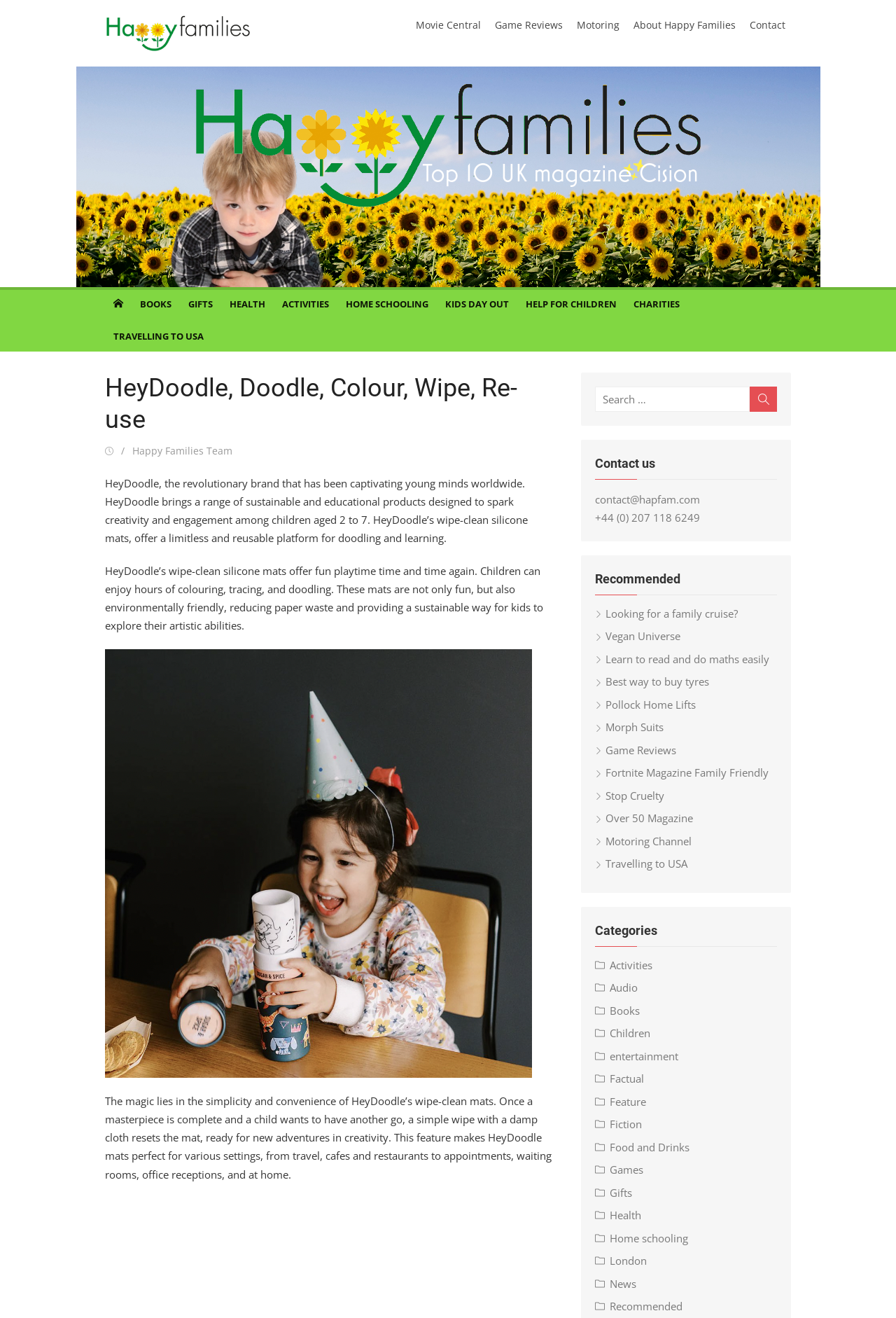Please identify the bounding box coordinates of the element I need to click to follow this instruction: "Click on the 'Happy Families' link".

[0.117, 0.011, 0.362, 0.04]